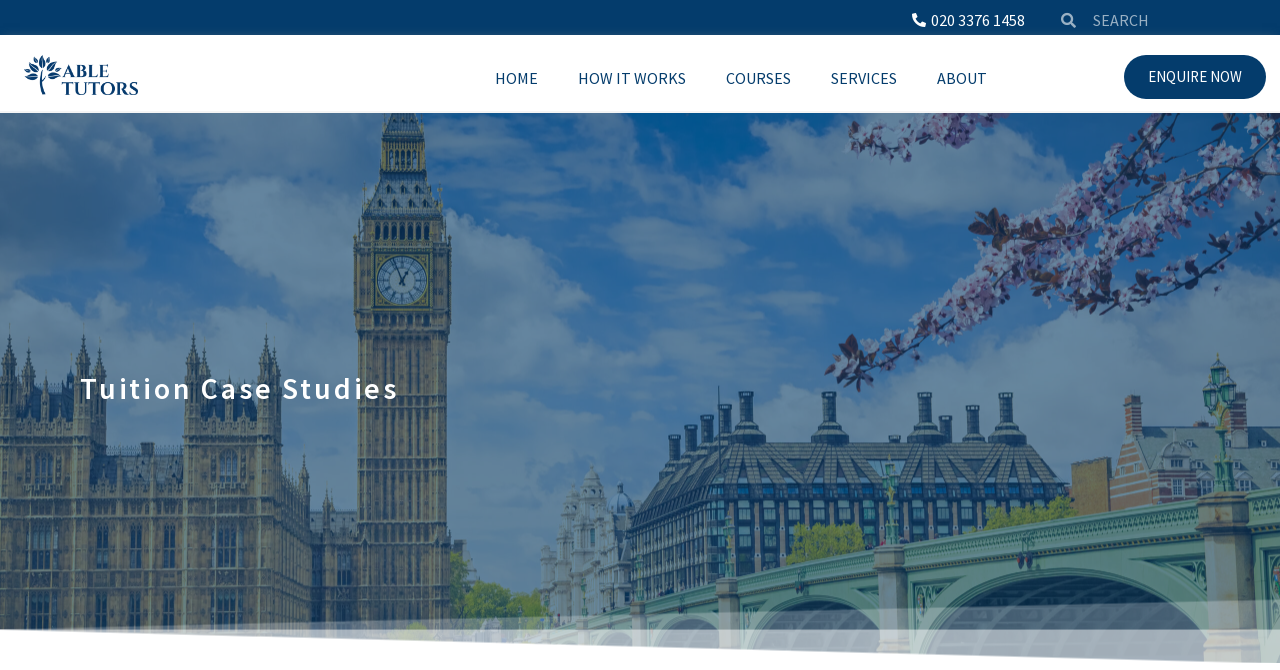What is the position of the 'ENQUIRE NOW' link?
Analyze the image and provide a thorough answer to the question.

I determined the position of the 'ENQUIRE NOW' link by comparing its bounding box coordinates with other elements. The 'ENQUIRE NOW' link has a bounding box coordinate of [0.878, 0.082, 0.989, 0.148], which indicates that it is located at the rightmost position in the top navigation bar.